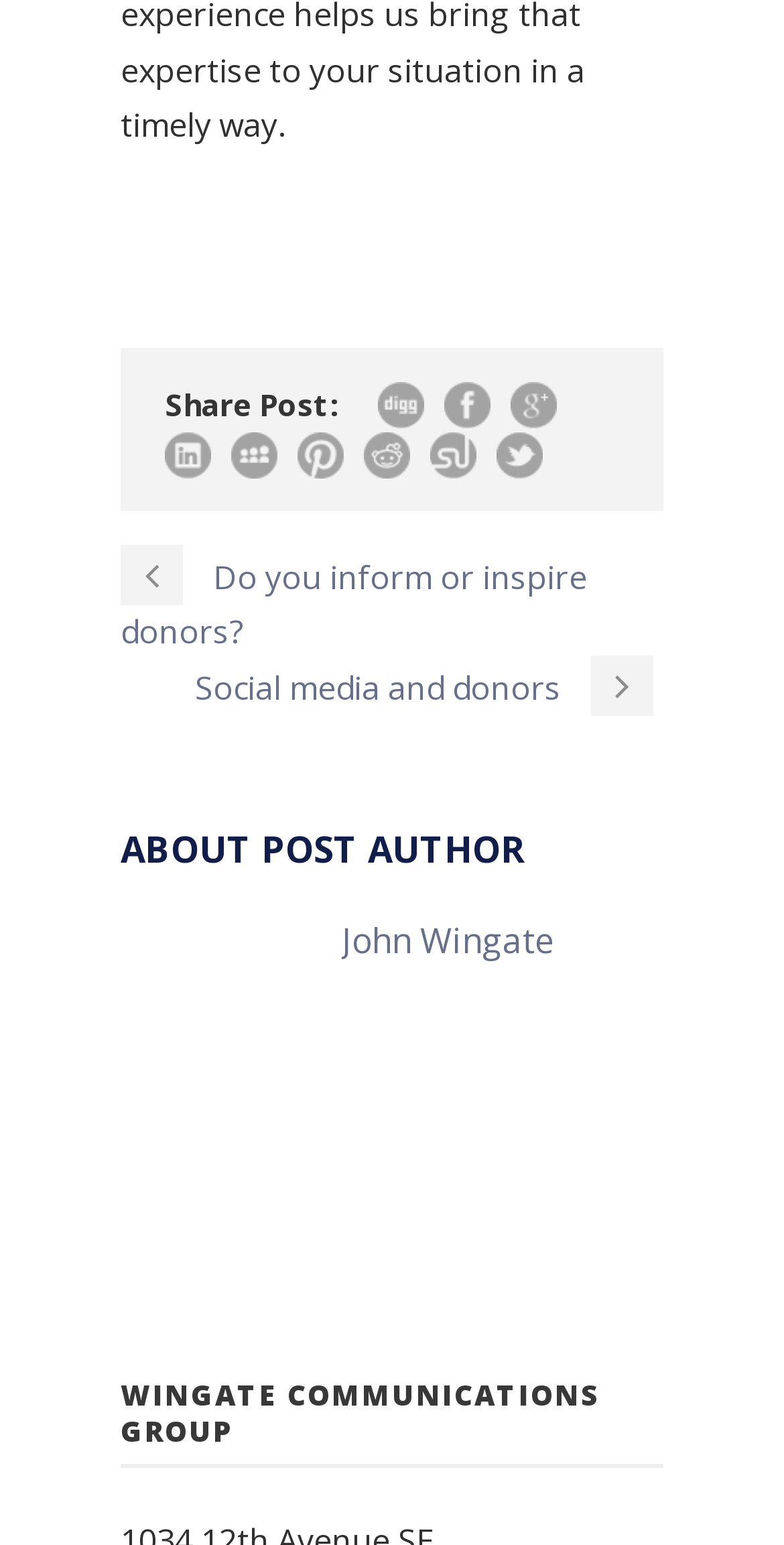Based on the element description: "parent_node: Share Post:", identify the UI element and provide its bounding box coordinates. Use four float numbers between 0 and 1, [left, top, right, bottom].

[0.482, 0.247, 0.541, 0.277]